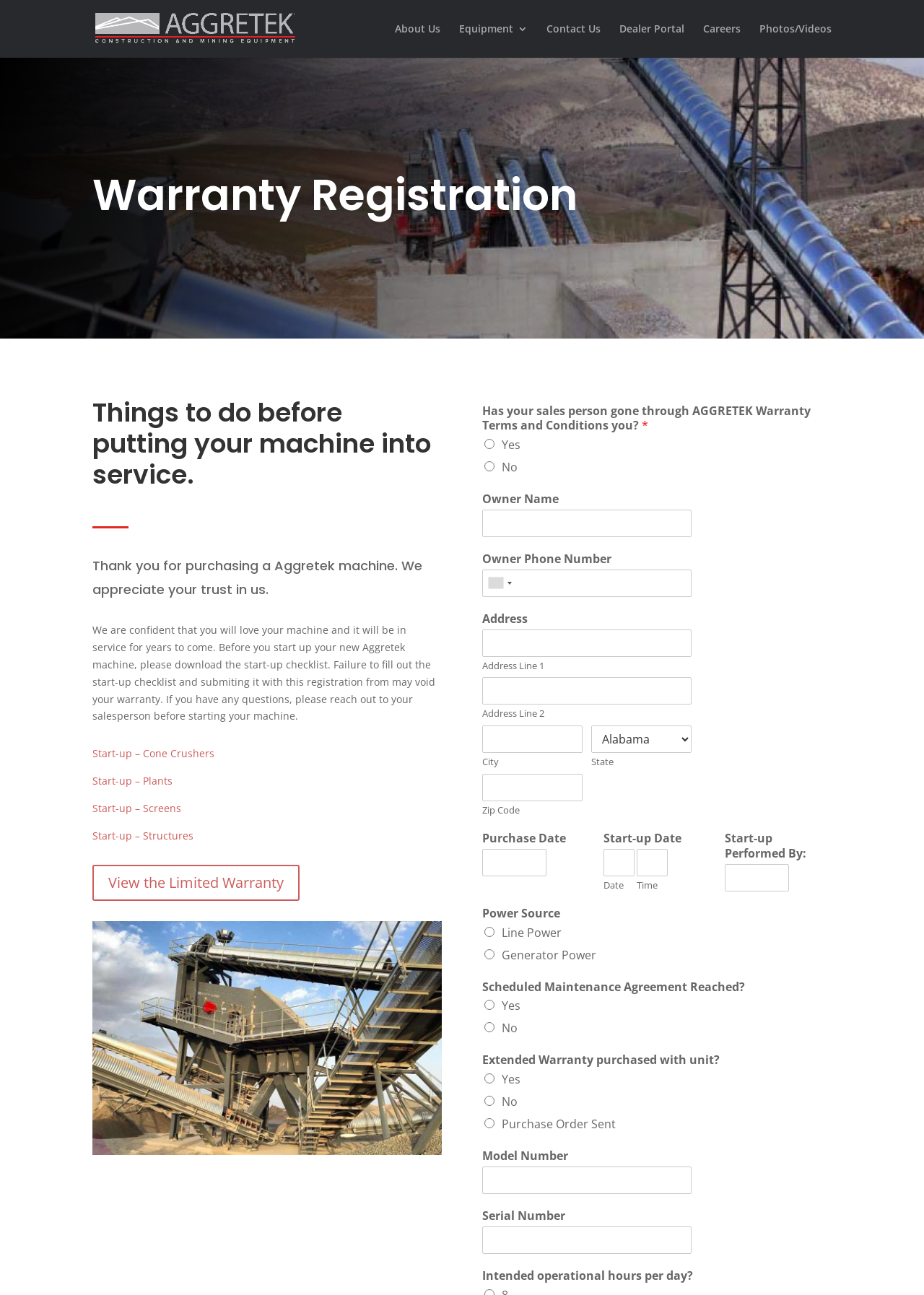What type of information is required for registration?
Please give a detailed and elaborate answer to the question.

The webpage requires users to provide various details such as owner name, phone number, address, purchase date, start-up date, and machine details like model number and serial number for registration.